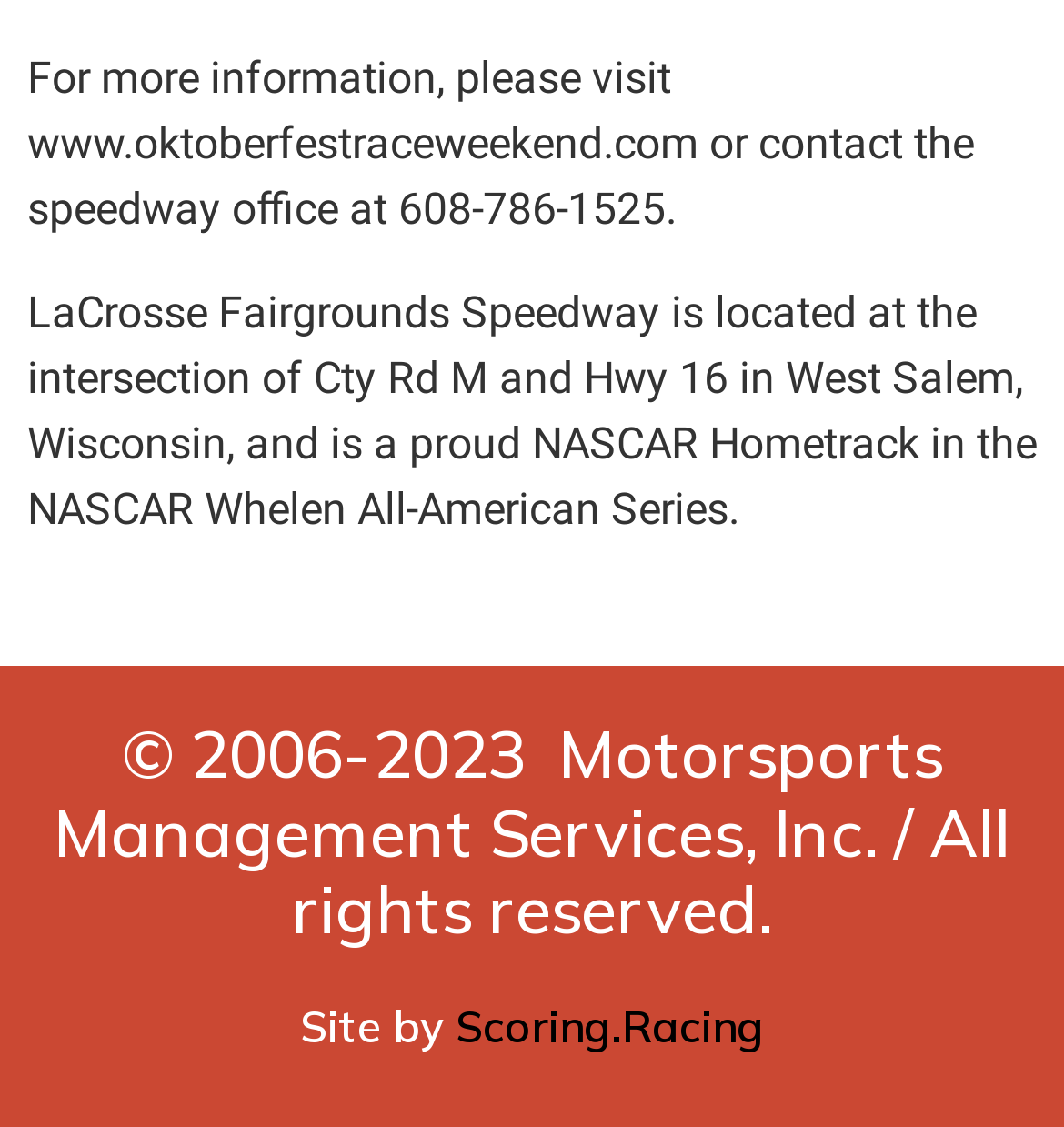Identify the bounding box coordinates for the UI element that matches this description: "Scoring.Racing".

[0.428, 0.887, 0.718, 0.935]